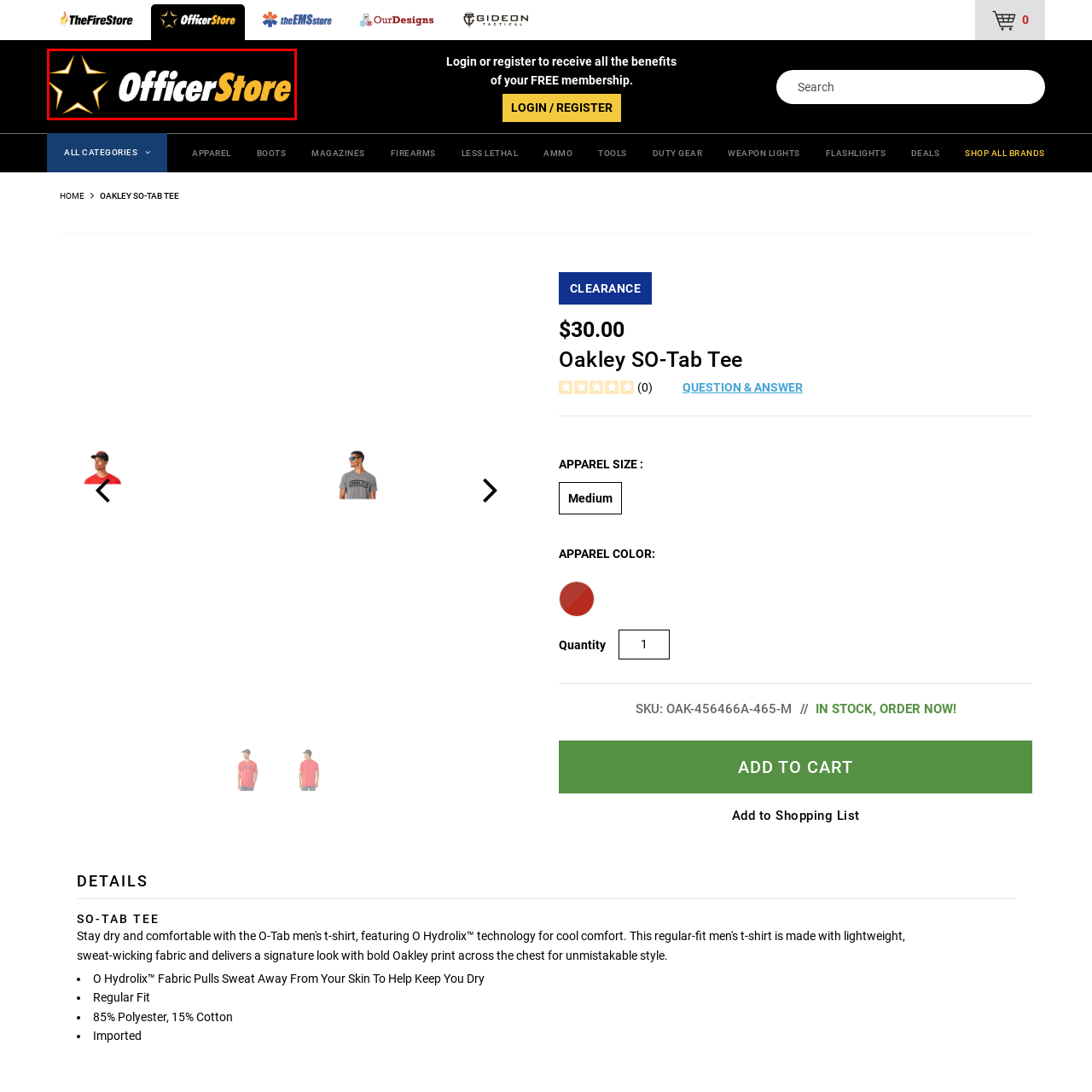Generate a detailed caption for the image contained in the red outlined area.

The image features the logo of "OfficerStore," prominently displayed against a dark background. The design incorporates a striking star graphic alongside bold lettering, where "Officer" is styled in a clean, modern font in white, while "Store" is in a vibrant yellow, creating a compelling contrast. This logo symbolizes a specialized retail outlet catering to law enforcement and public safety professionals, reflecting the store's focus on providing quality gear, apparel, and tactical supplies. The logo serves as a visual representation of the brand's commitment to supporting the needs of officers through a dedicated platform for essential products.